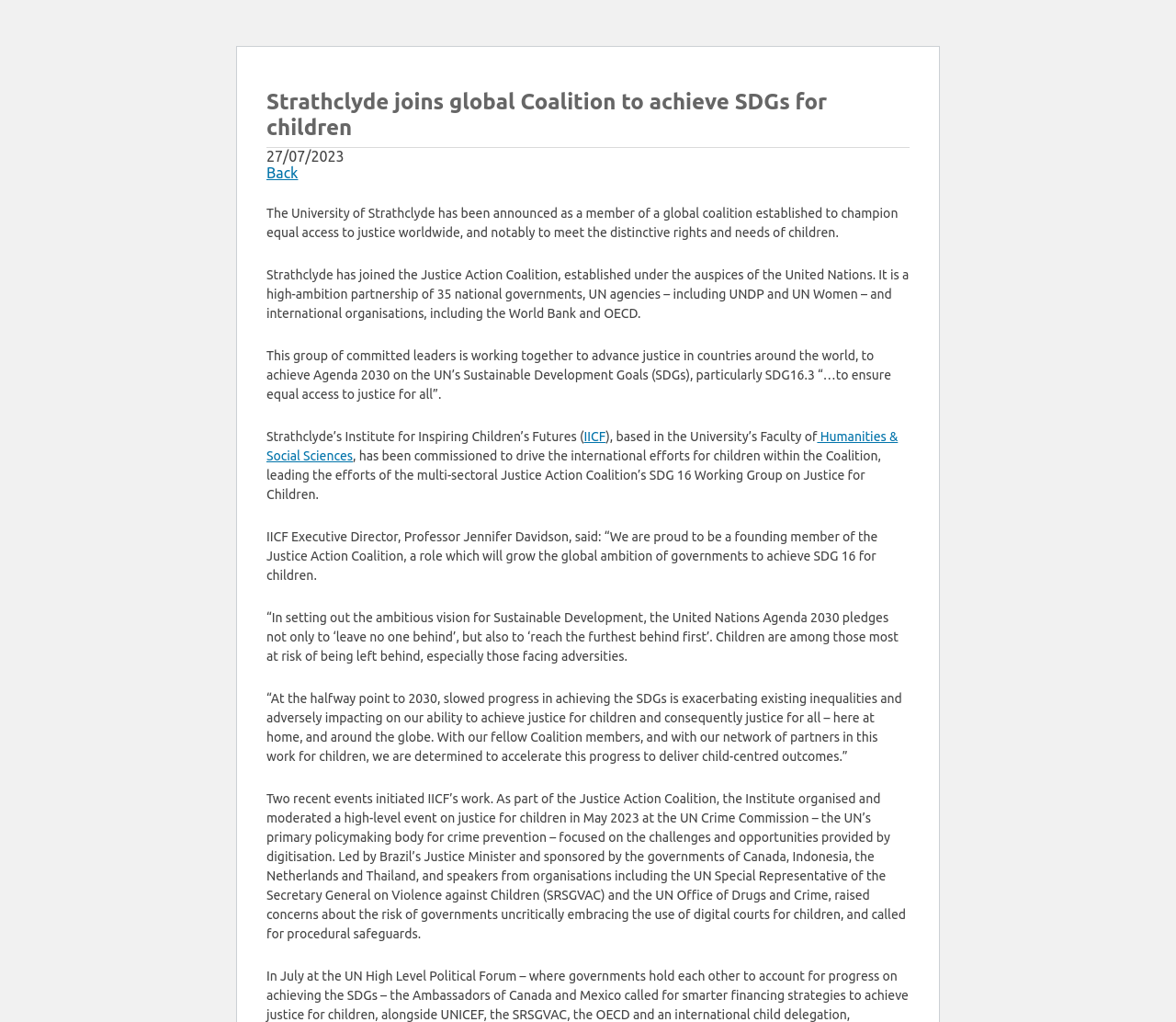Please determine the bounding box coordinates, formatted as (top-left x, top-left y, bottom-right x, bottom-right y), with all values as floating point numbers between 0 and 1. Identify the bounding box of the region described as: Back

[0.227, 0.161, 0.253, 0.177]